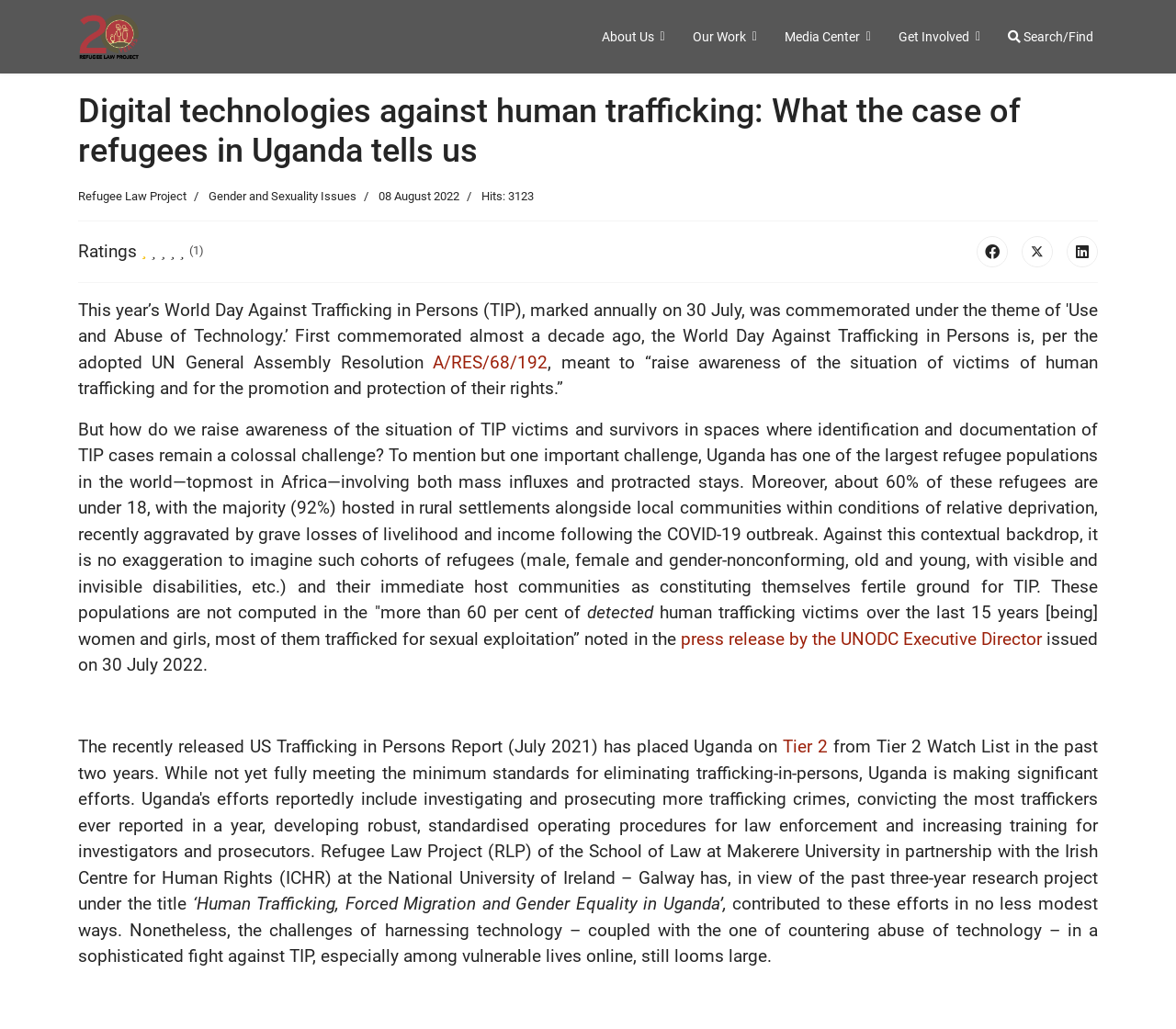What is the category of the article?
Using the image, elaborate on the answer with as much detail as possible.

The category of the article can be found below the title, where it is written as 'Category: Gender and Sexuality Issues' with a link.